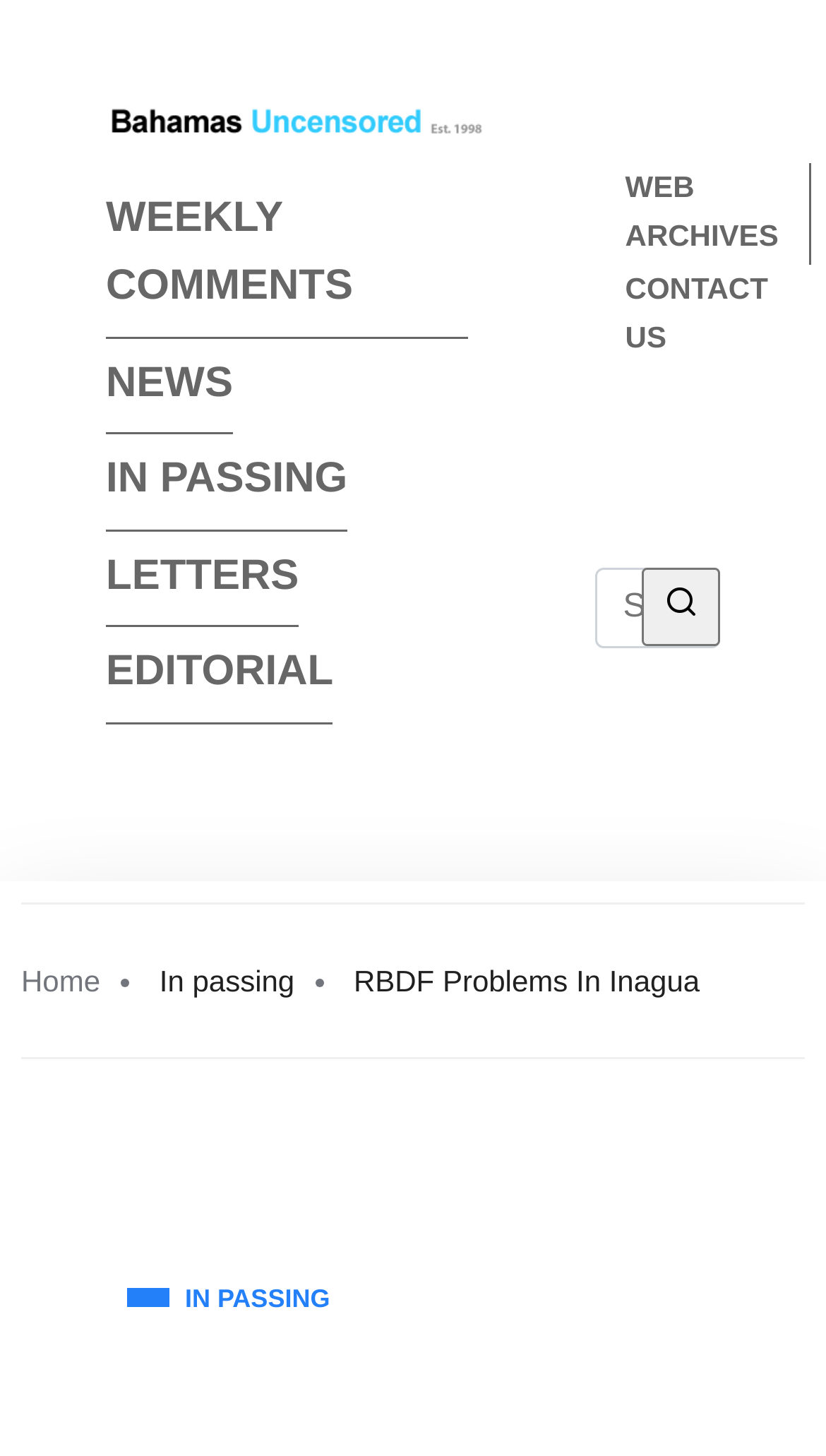Specify the bounding box coordinates of the region I need to click to perform the following instruction: "check the WEB ARCHIVES". The coordinates must be four float numbers in the range of 0 to 1, i.e., [left, top, right, bottom].

[0.757, 0.112, 0.942, 0.178]